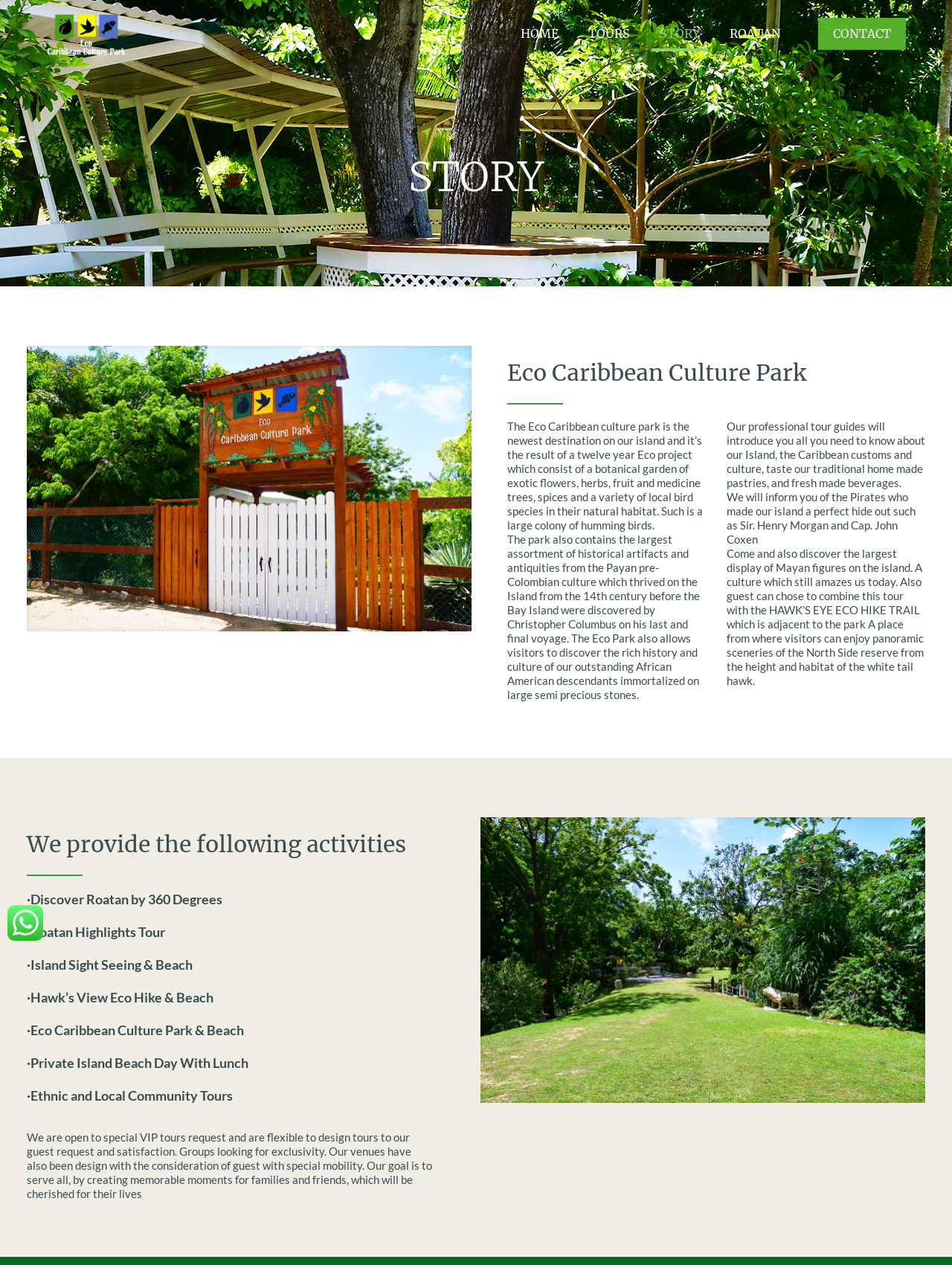Describe in detail what you see on the webpage.

The webpage is about John Tours Roatan, a tour operator on the island of Roatan. At the top left corner, there is an EcoLogo2 image, which is an ecological logo. Next to it, there are five navigation links: HOME, TOURS, STORY, ROATAN, and CONTACT. 

Below the navigation links, there is a large heading "STORY" that spans almost the entire width of the page. Underneath, there is an image "Story1" with a link to it. To the right of the image, there is a small icon "\ue91b". 

On the right side of the page, there is a heading "Eco Caribbean Culture Park" followed by a horizontal separator line. Below the separator, there is an image "home_eco_sep2" and a long paragraph describing the Eco Caribbean Culture Park, which is a botanical garden with exotic flowers, herbs, and fruit trees, as well as a historical artifact museum. 

The next section is about the professional tour guides who will introduce visitors to the island's culture, history, and customs. There is also a mention of the possibility to combine the tour with the HAWK’S EYE ECO HIKE TRAIL.

Below this section, there is a heading "We provide the following activities" followed by a horizontal separator line. Underneath, there is an image "home_eco_sep2" and a list of activities, including "Discover Roatan by 360 Degrees", "Roatan Highlights Tour", "Island Sight Seeing & Beach", and others. Each activity is a link.

At the bottom left corner, there is a heading "We are open to special VIP tours request" that describes the flexibility of the tour operator to design tours according to guests' requests and satisfaction.

On the right side of the page, there is an image "Story2" with a link to it, and a small icon "\ue91b" to its right. Finally, at the bottom left corner, there is a link to "WhatsApp chat" with a small WhatsApp image.